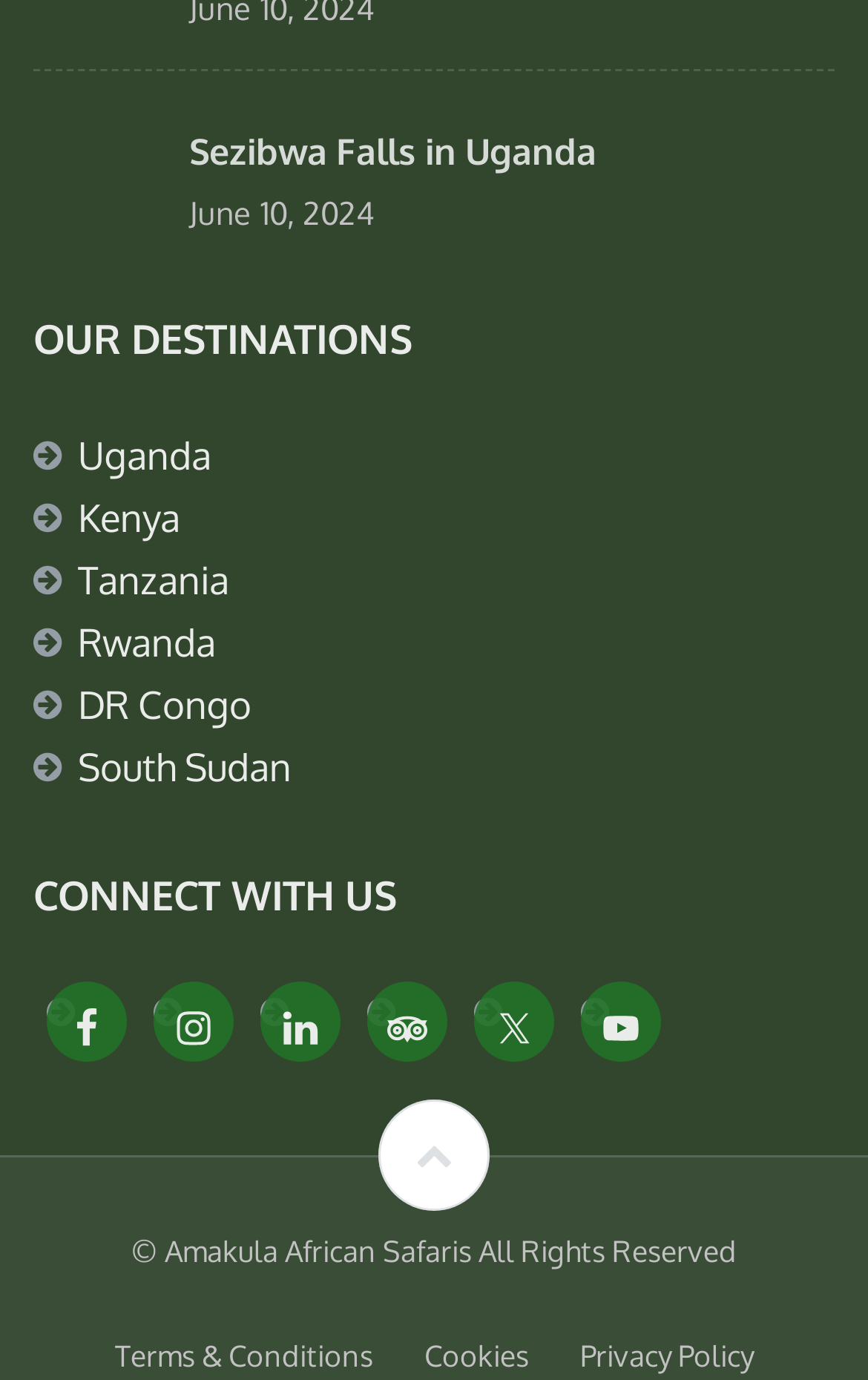Please identify the bounding box coordinates of the area that needs to be clicked to fulfill the following instruction: "Watch us on YouTube."

[0.669, 0.712, 0.762, 0.77]